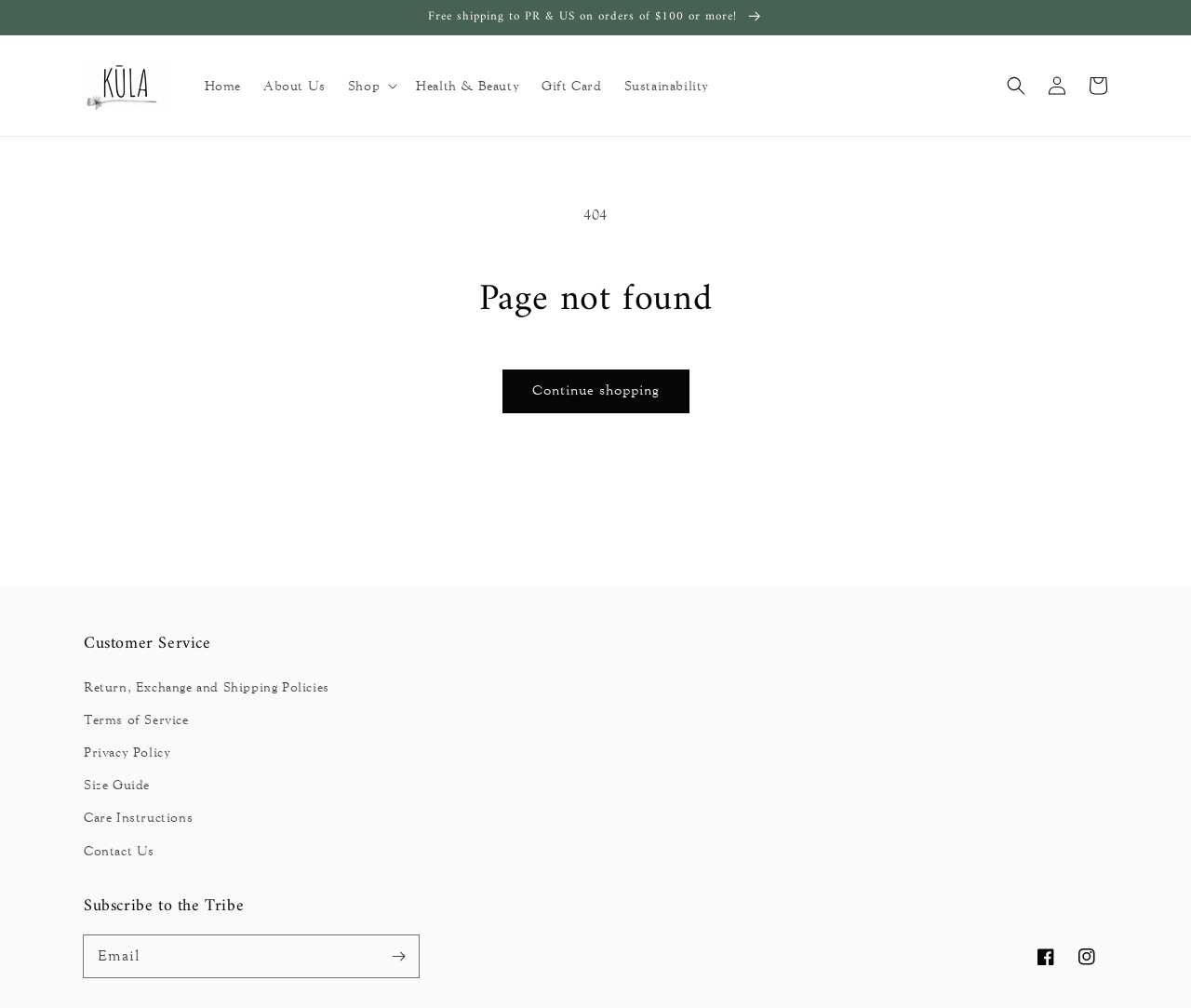Predict the bounding box coordinates of the area that should be clicked to accomplish the following instruction: "Click on the 'Home' link". The bounding box coordinates should consist of four float numbers between 0 and 1, i.e., [left, top, right, bottom].

[0.162, 0.065, 0.212, 0.104]